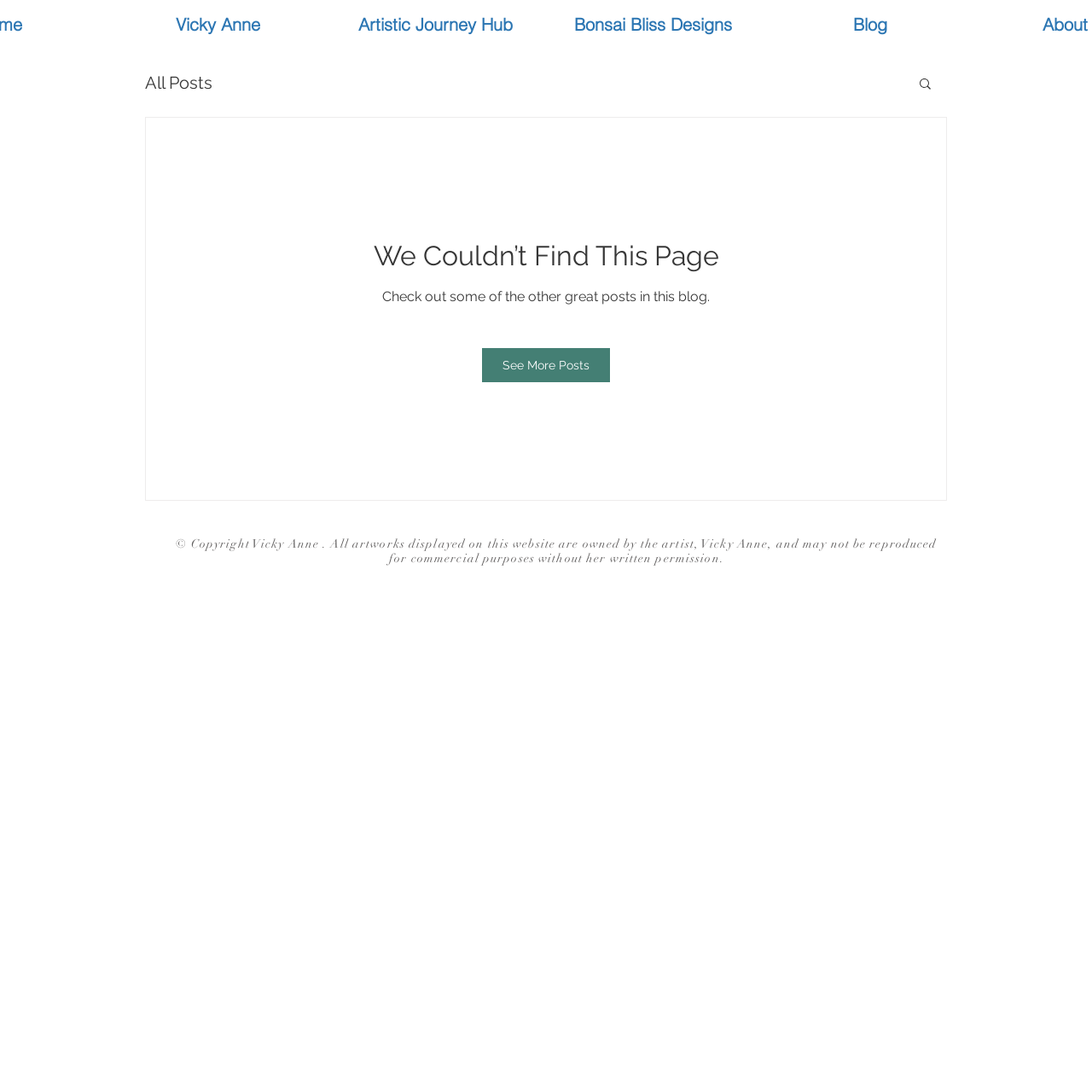Determine the bounding box coordinates of the element that should be clicked to execute the following command: "see more posts".

[0.441, 0.319, 0.559, 0.35]